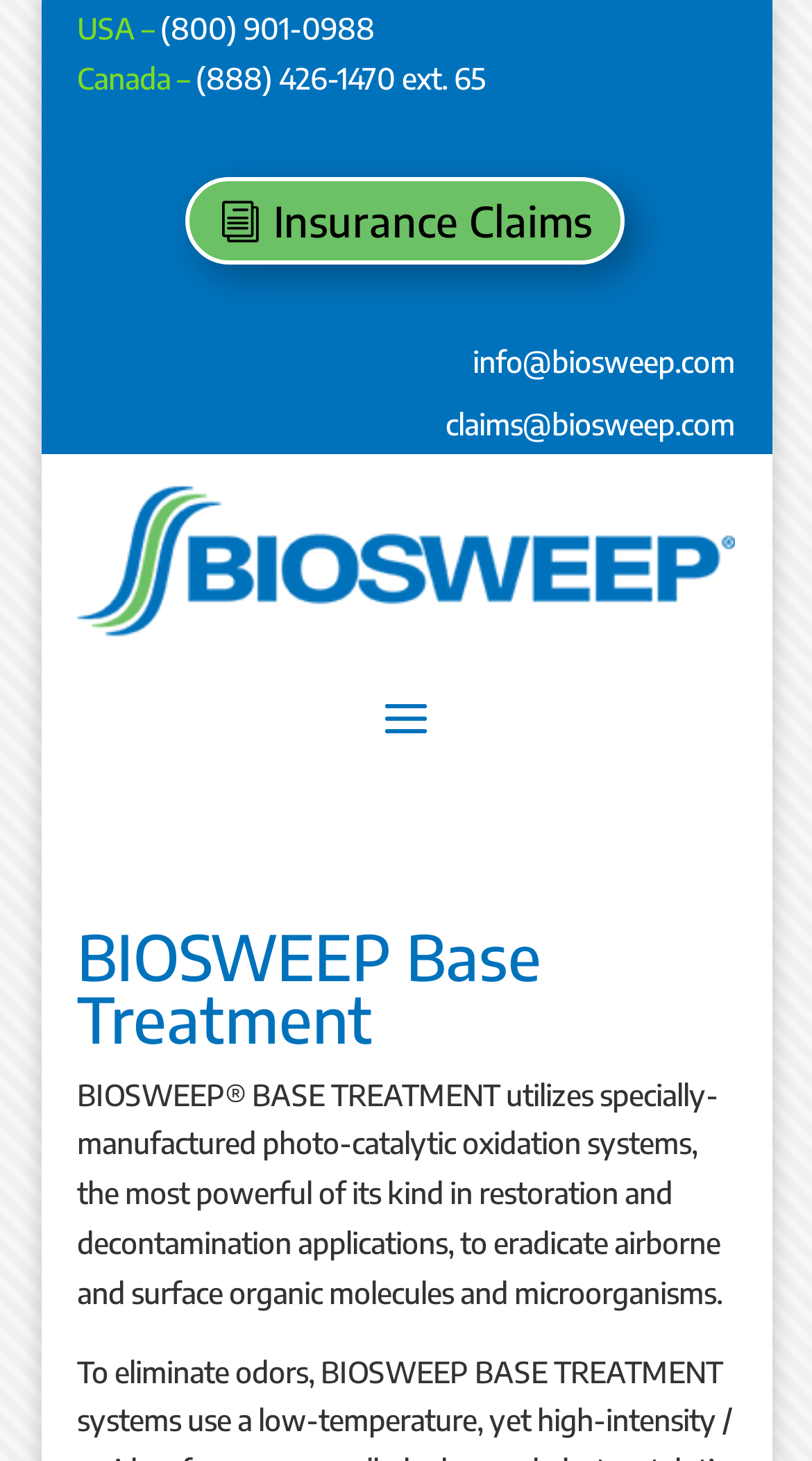Reply to the question with a single word or phrase:
How many links are in the top section of the webpage?

3